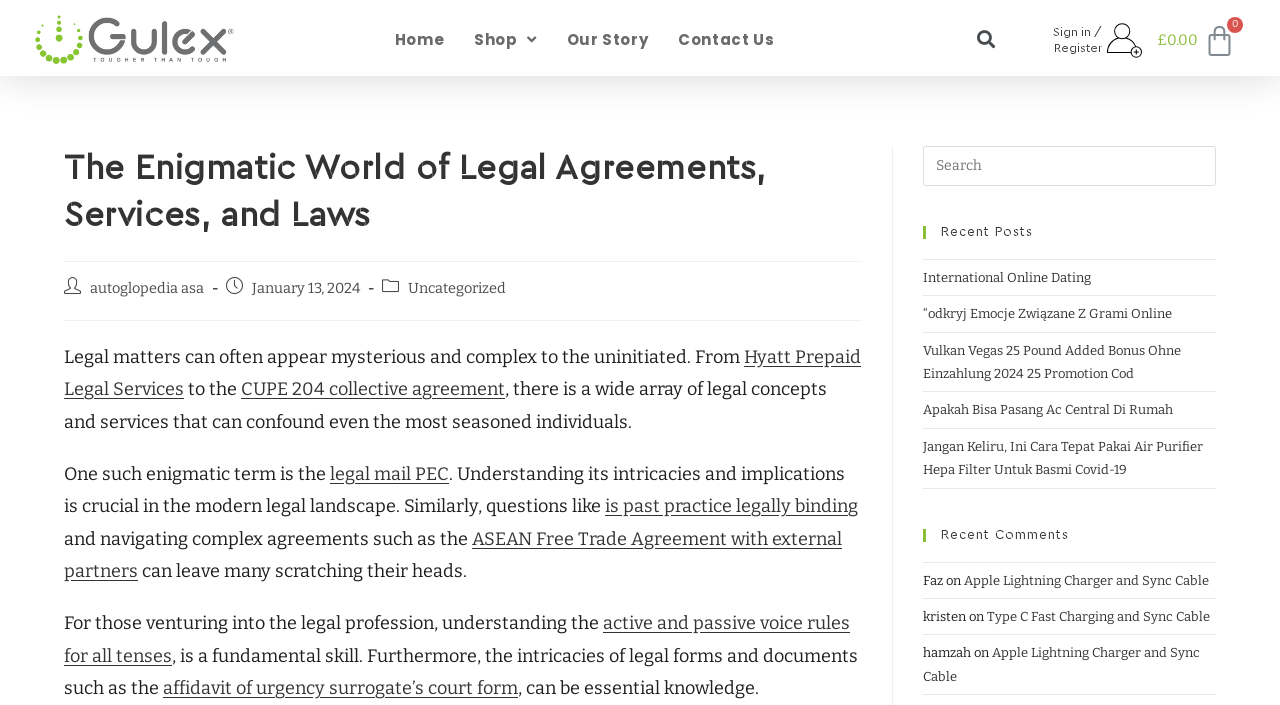Determine the bounding box for the described UI element: "autoglopedia asa".

[0.07, 0.396, 0.159, 0.421]